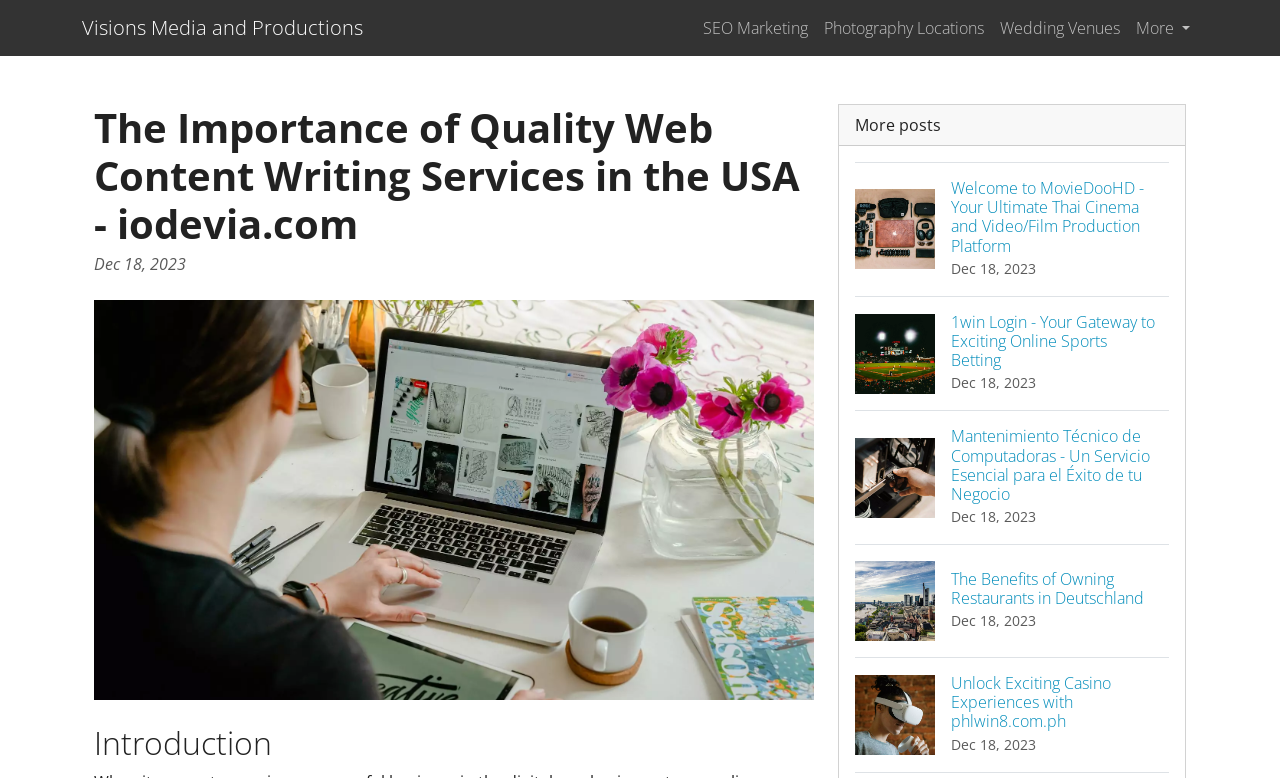Carefully examine the image and provide an in-depth answer to the question: What is the purpose of iodevia.com?

Based on the webpage, iodevia.com is a website that provides high-quality web content writing services in the USA. The purpose of the website is to help enhance marketing, web design, and advertising strategies for better online visibility.